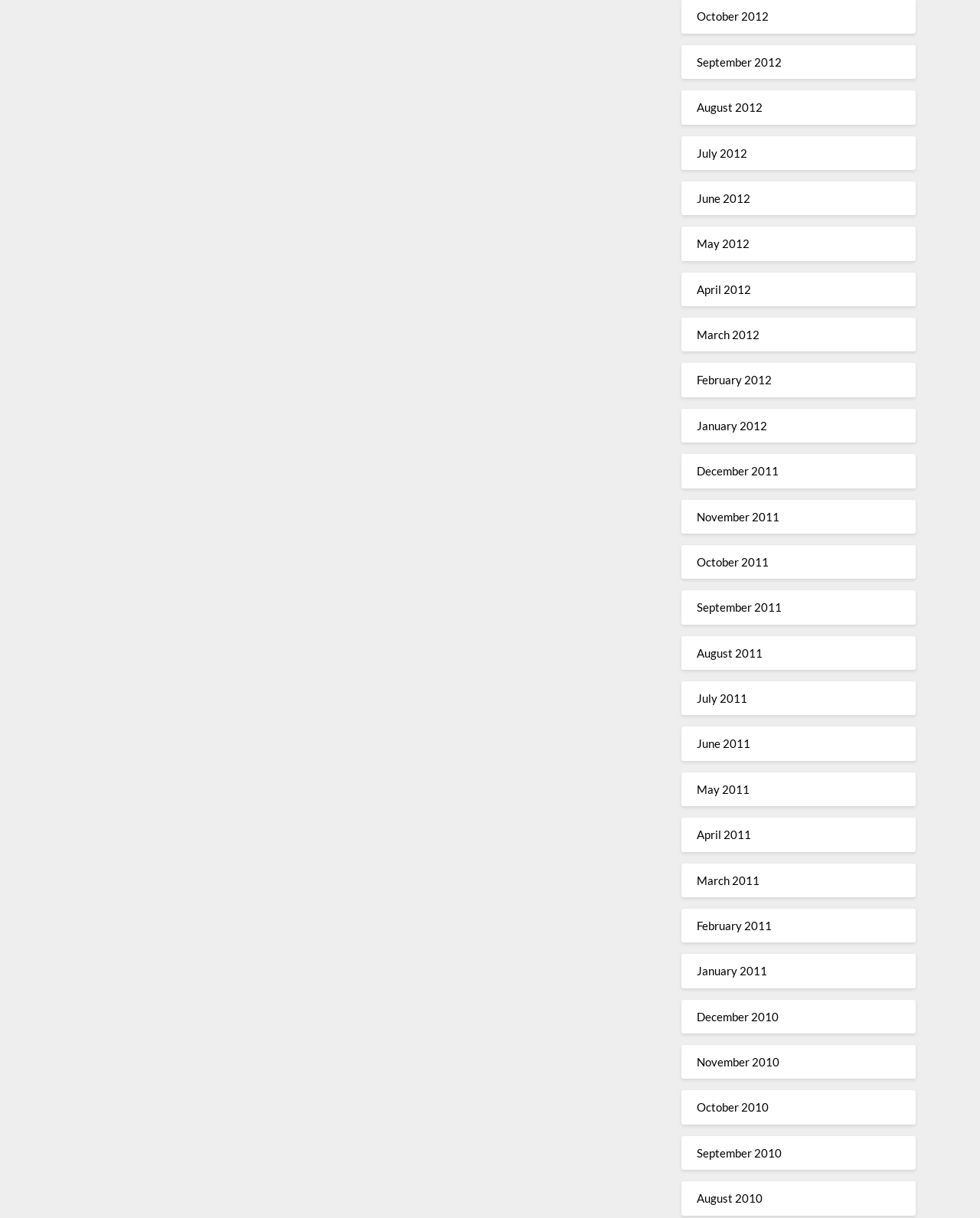How many links are on the webpage?
Answer the question with a single word or phrase, referring to the image.

25 links